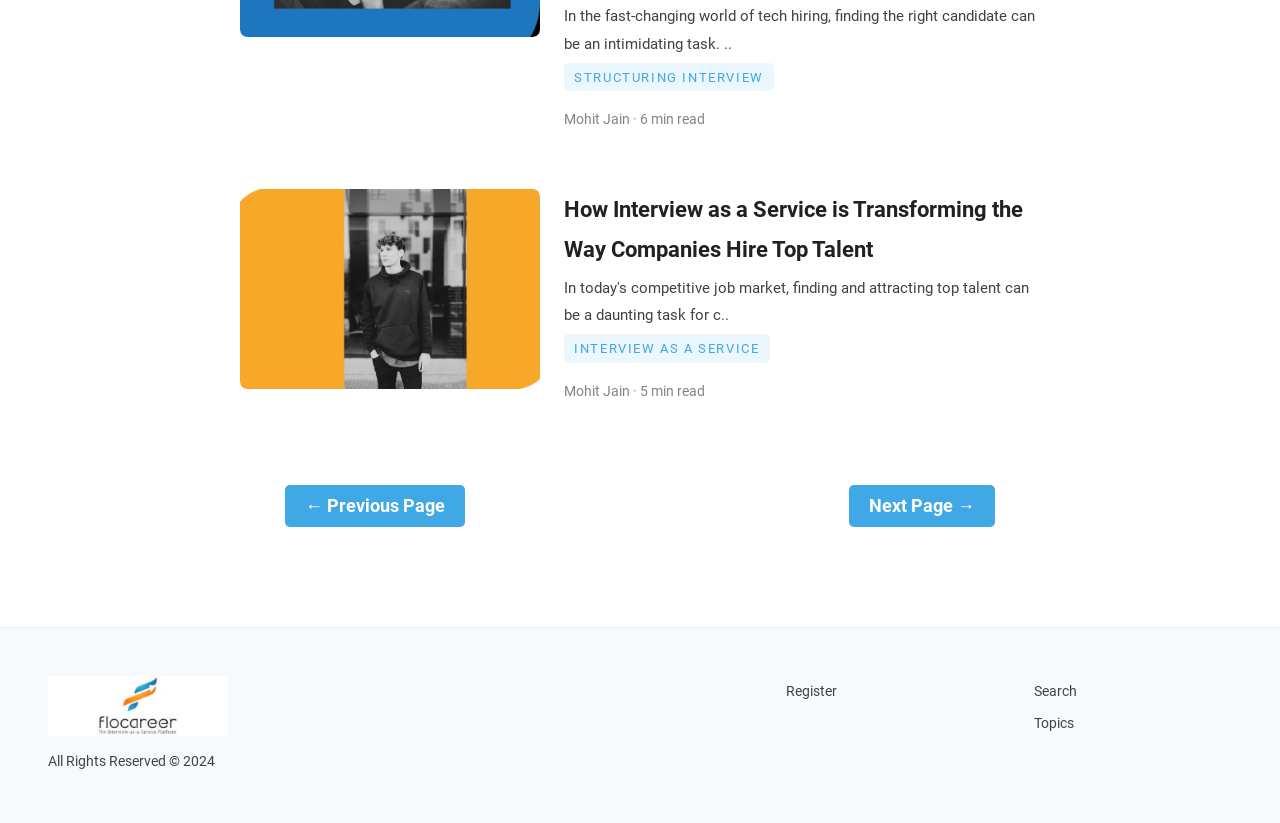Identify the bounding box coordinates of the area you need to click to perform the following instruction: "Read the article about Interview as a Service".

[0.188, 0.23, 0.812, 0.499]